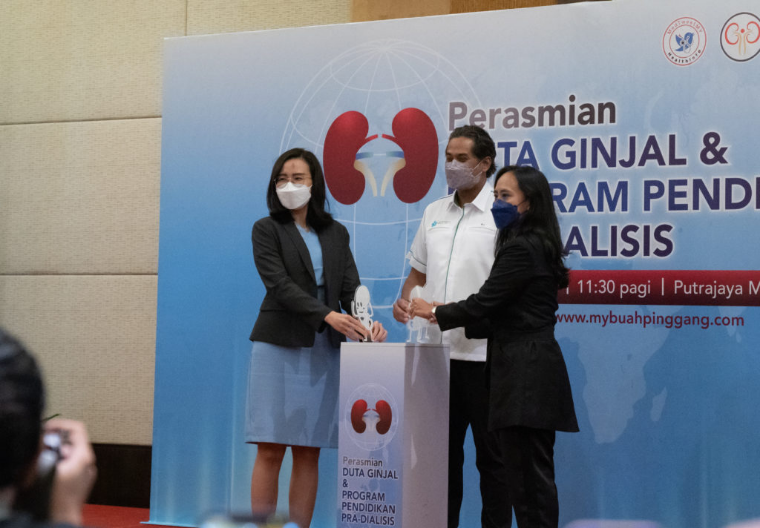Look at the image and write a detailed answer to the question: 
What is the purpose of the event?

The purpose of the event can be inferred from the caption, which states that the event aims to raise awareness and support for over 40,000 dialysis patients across Malaysia, showcasing the commitment of various stakeholders.